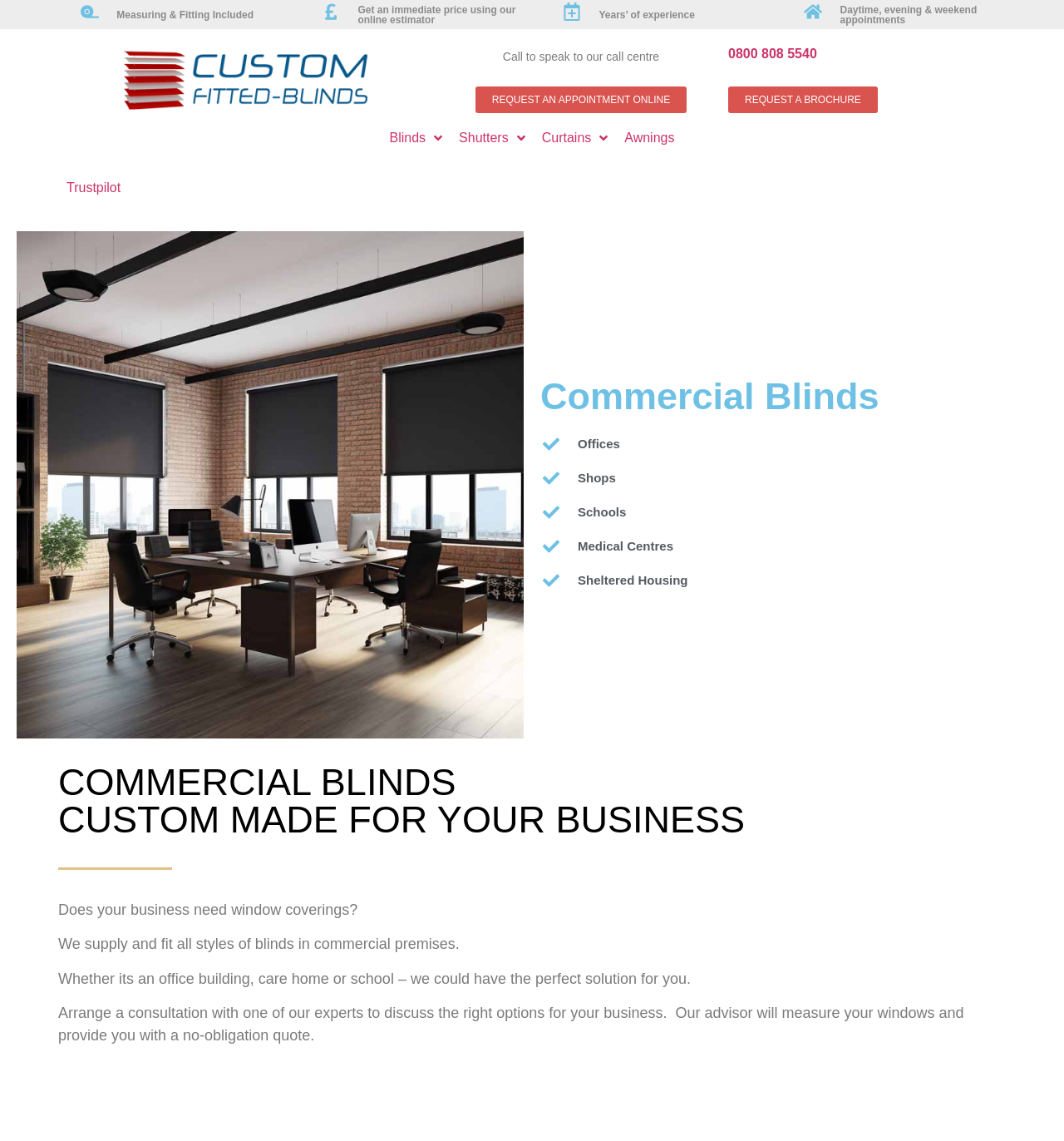Given the description: "0800 808 5540", determine the bounding box coordinates of the UI element. The coordinates should be formatted as four float numbers between 0 and 1, [left, top, right, bottom].

[0.684, 0.041, 0.768, 0.053]